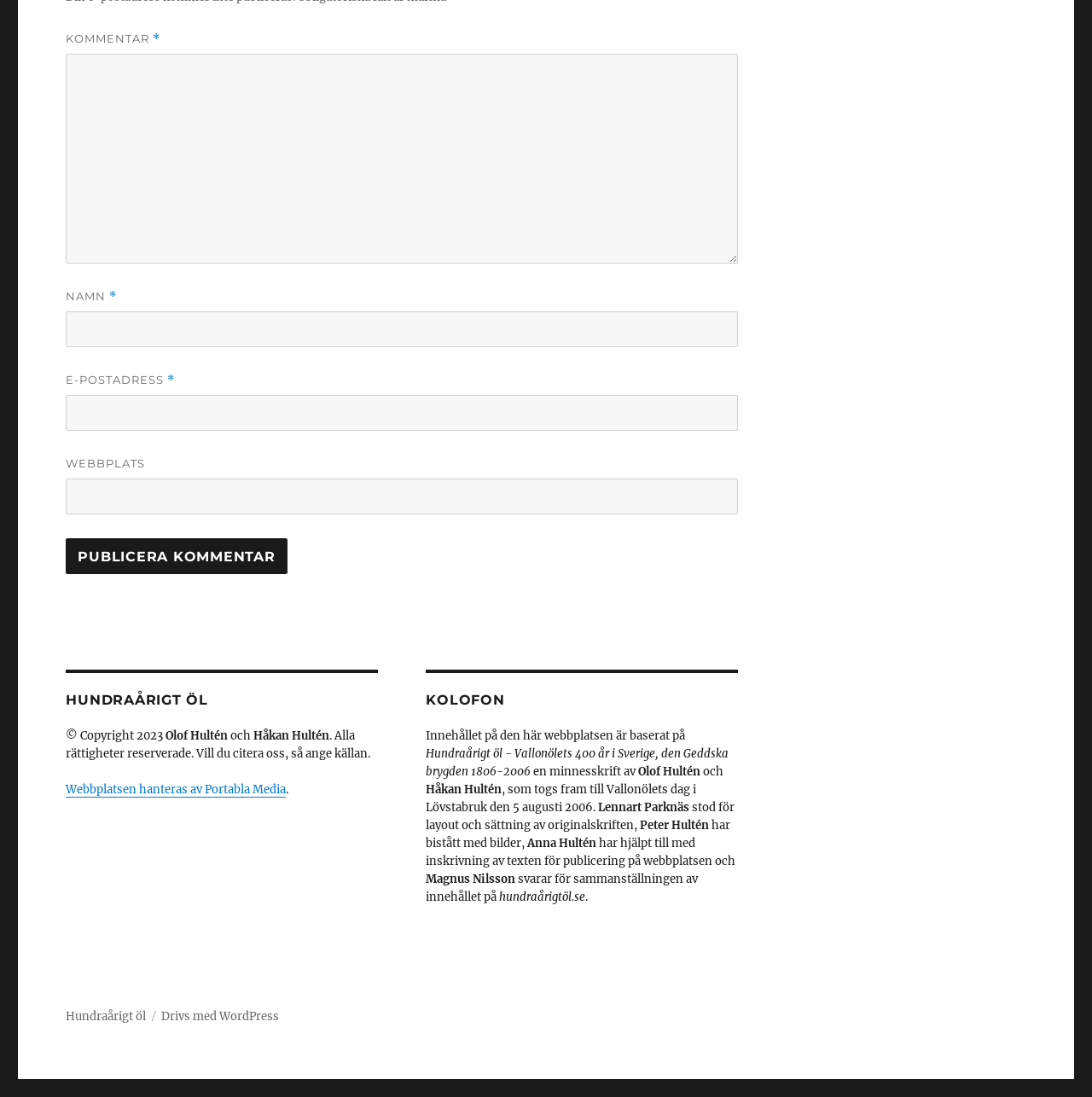Please specify the bounding box coordinates of the clickable region to carry out the following instruction: "Enter your email address". The coordinates should be four float numbers between 0 and 1, in the format [left, top, right, bottom].

[0.06, 0.36, 0.676, 0.393]